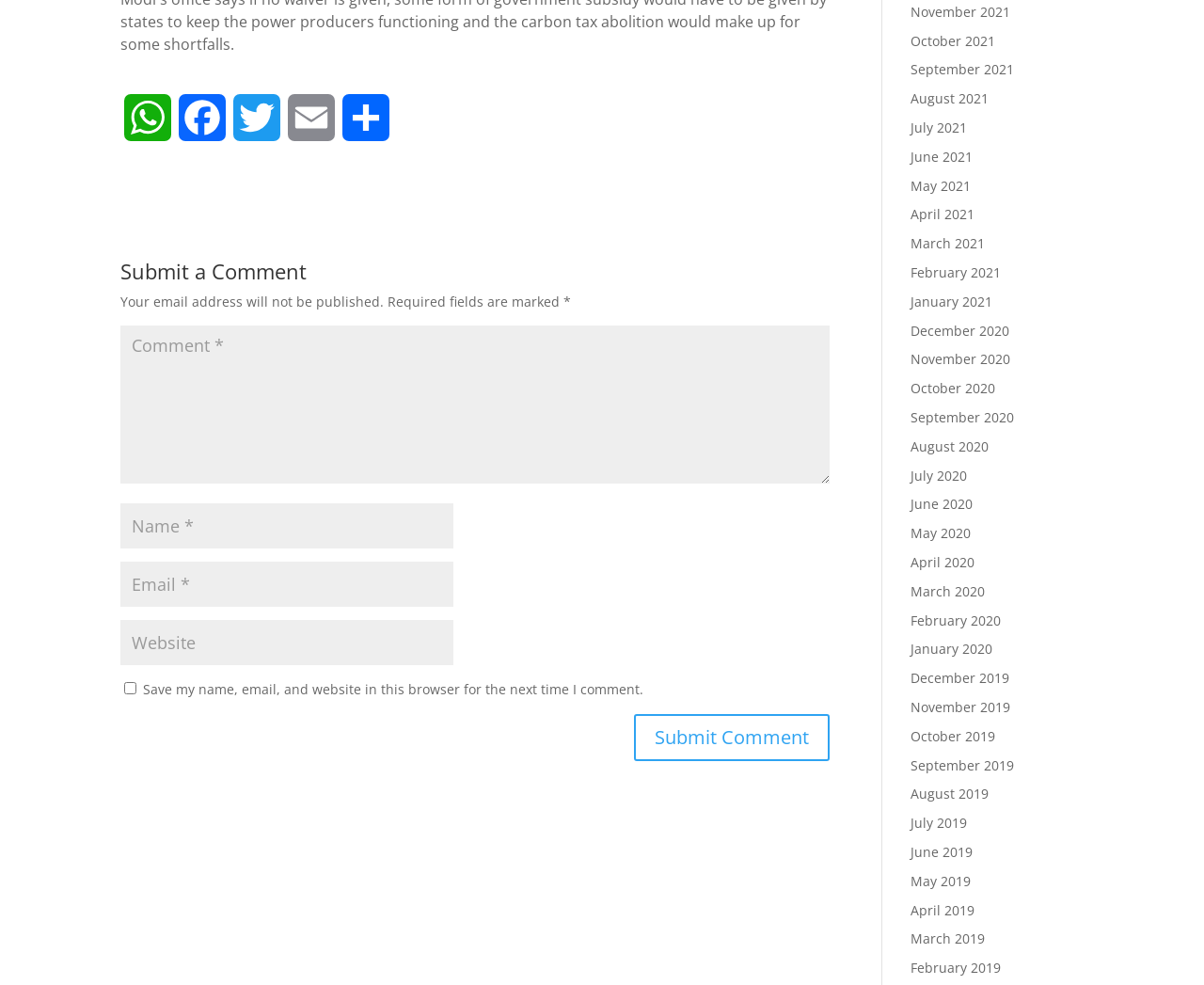Locate the bounding box coordinates of the element's region that should be clicked to carry out the following instruction: "Submit a comment". The coordinates need to be four float numbers between 0 and 1, i.e., [left, top, right, bottom].

[0.527, 0.725, 0.689, 0.773]